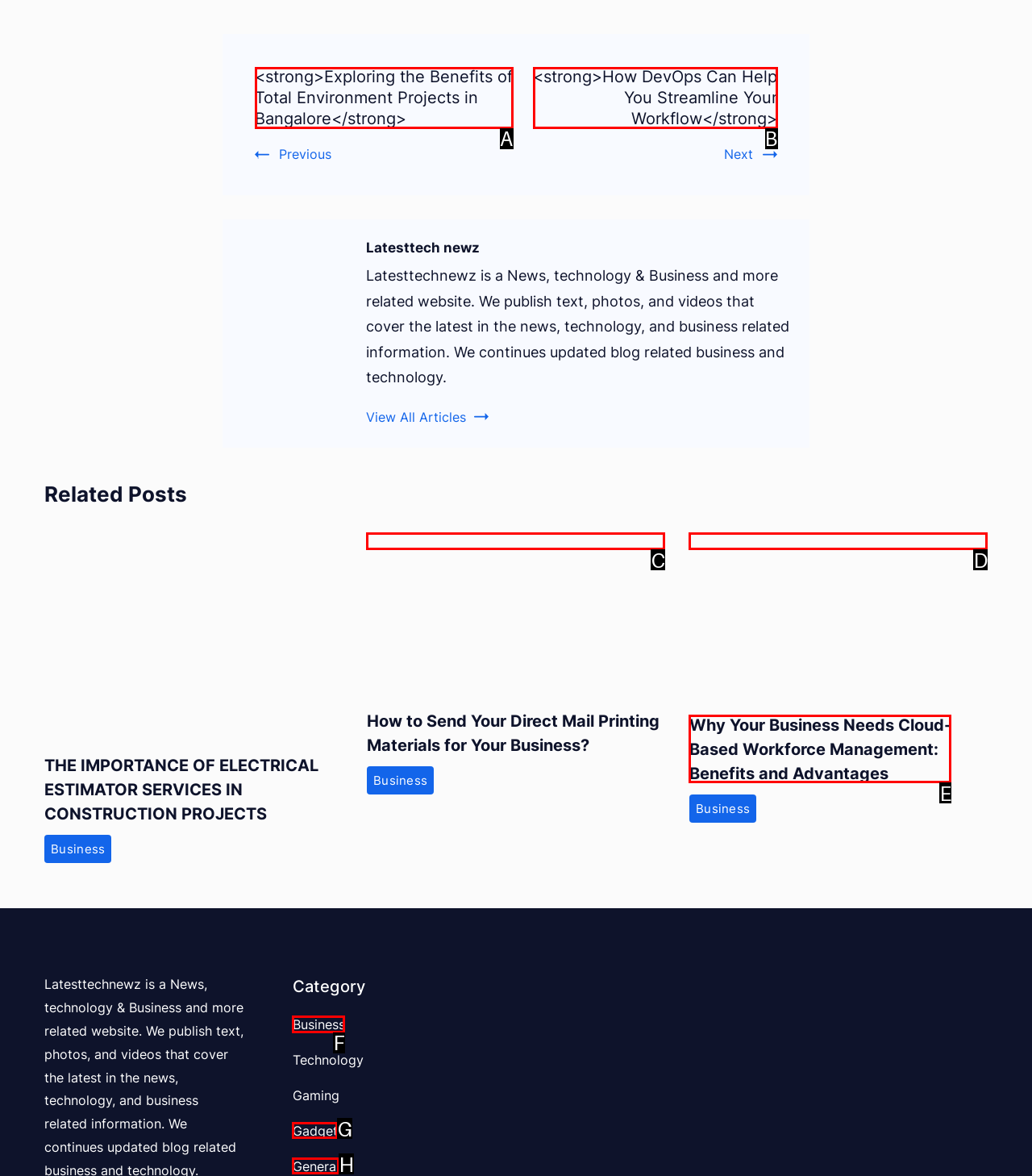Indicate which UI element needs to be clicked to fulfill the task: Browse articles in the 'Business' category
Answer with the letter of the chosen option from the available choices directly.

F